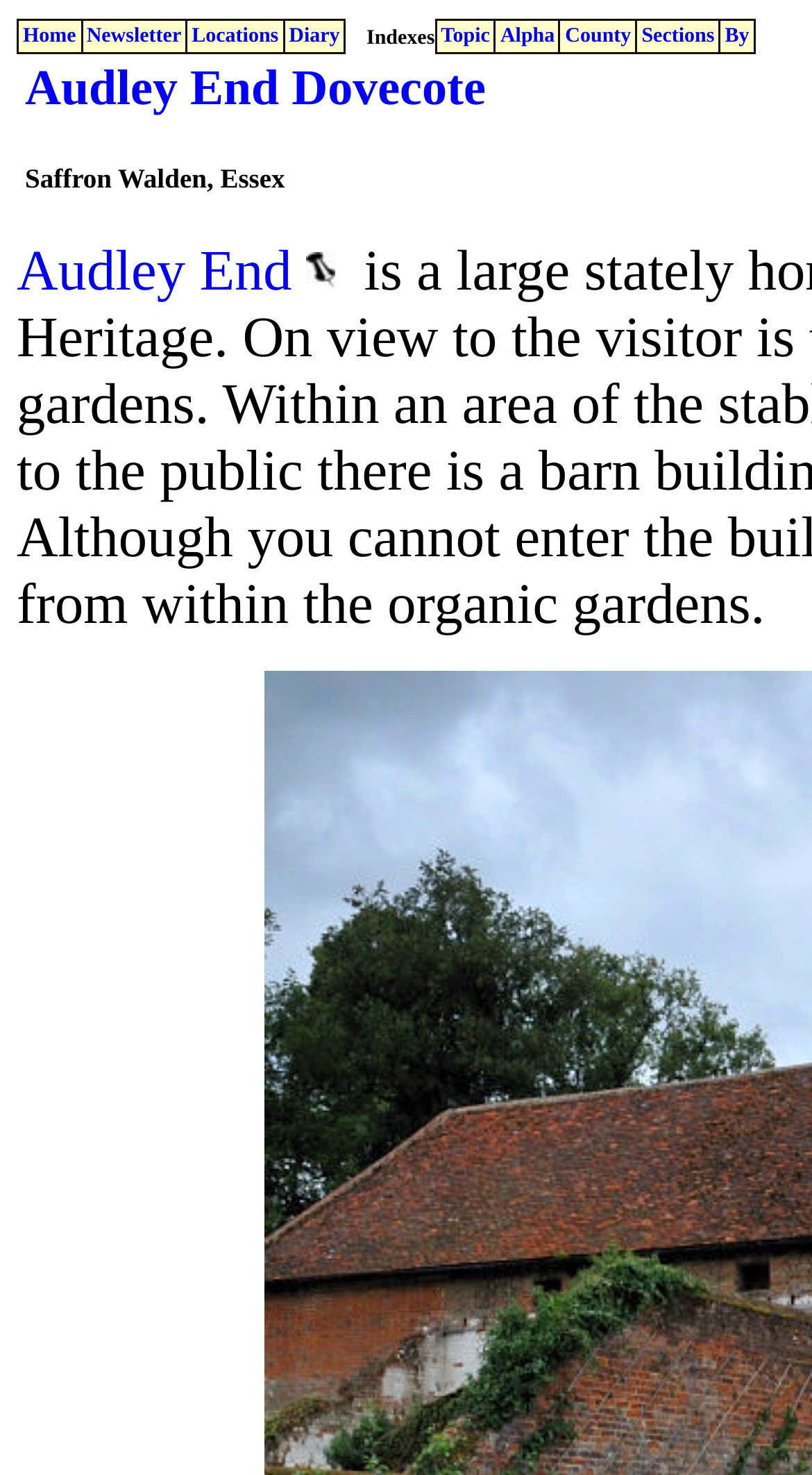Please provide the bounding box coordinates for the element that needs to be clicked to perform the instruction: "view newsletter". The coordinates must consist of four float numbers between 0 and 1, formatted as [left, top, right, bottom].

[0.107, 0.016, 0.223, 0.032]